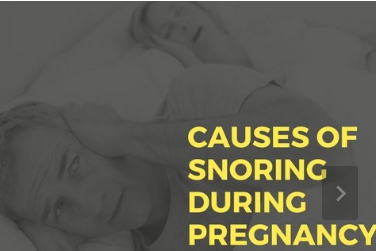What is the man doing in the image?
Using the information from the image, give a concise answer in one word or a short phrase.

Covering his ears